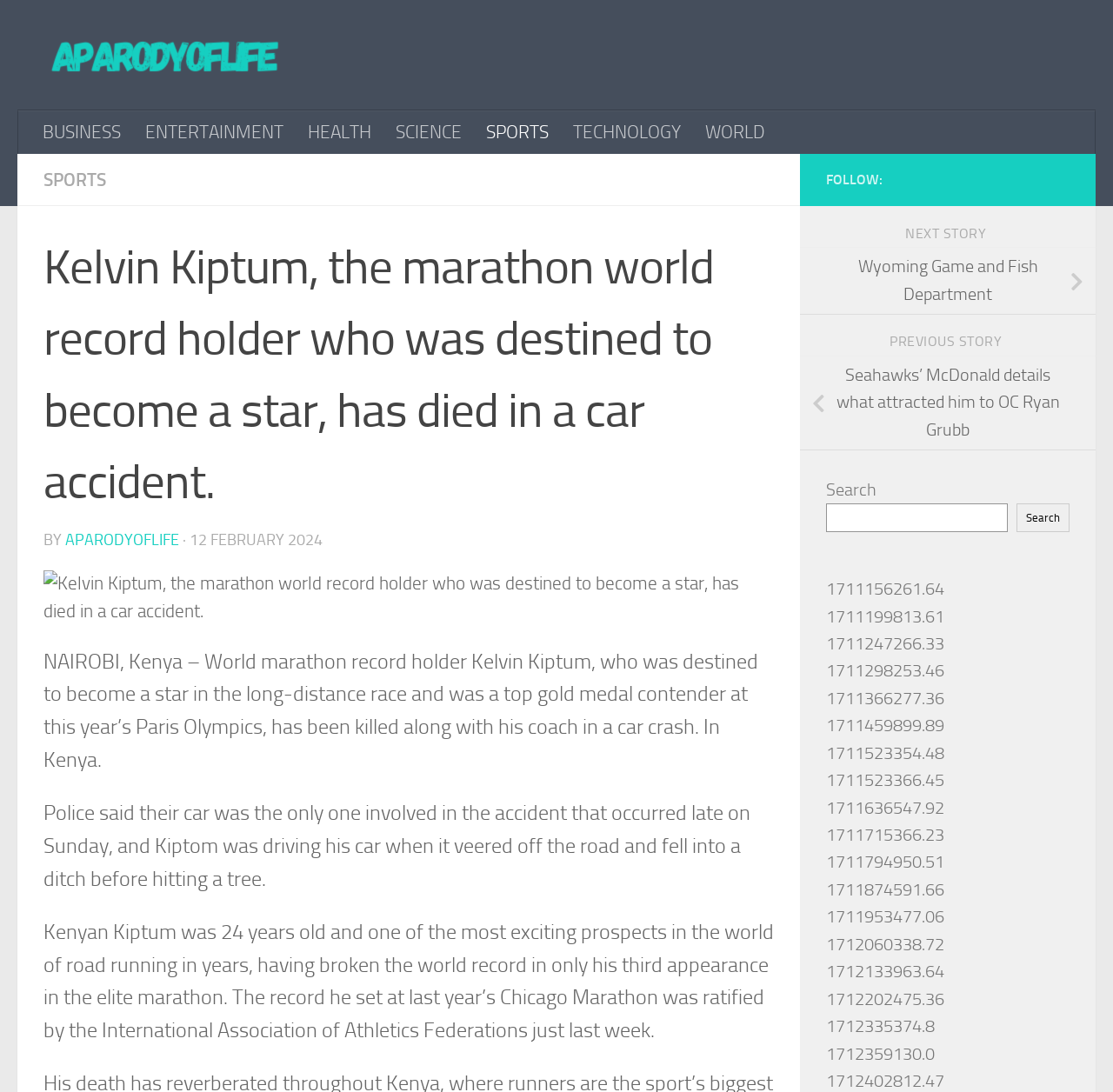Can you identify and provide the main heading of the webpage?

Kelvin Kiptum, the marathon world record holder who was destined to become a star, has died in a car accident.